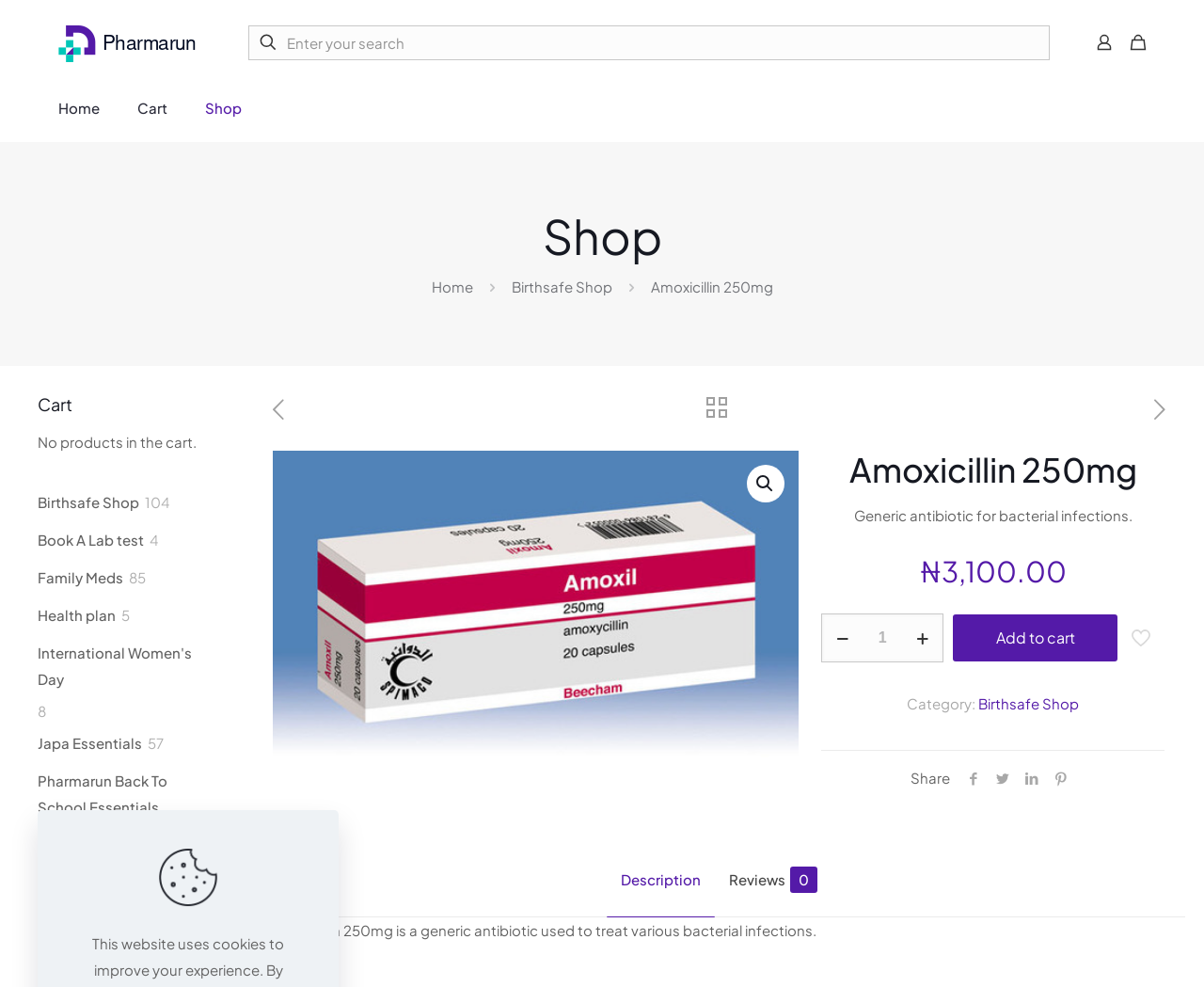Please give the bounding box coordinates of the area that should be clicked to fulfill the following instruction: "Search for products". The coordinates should be in the format of four float numbers from 0 to 1, i.e., [left, top, right, bottom].

[0.206, 0.025, 0.872, 0.061]